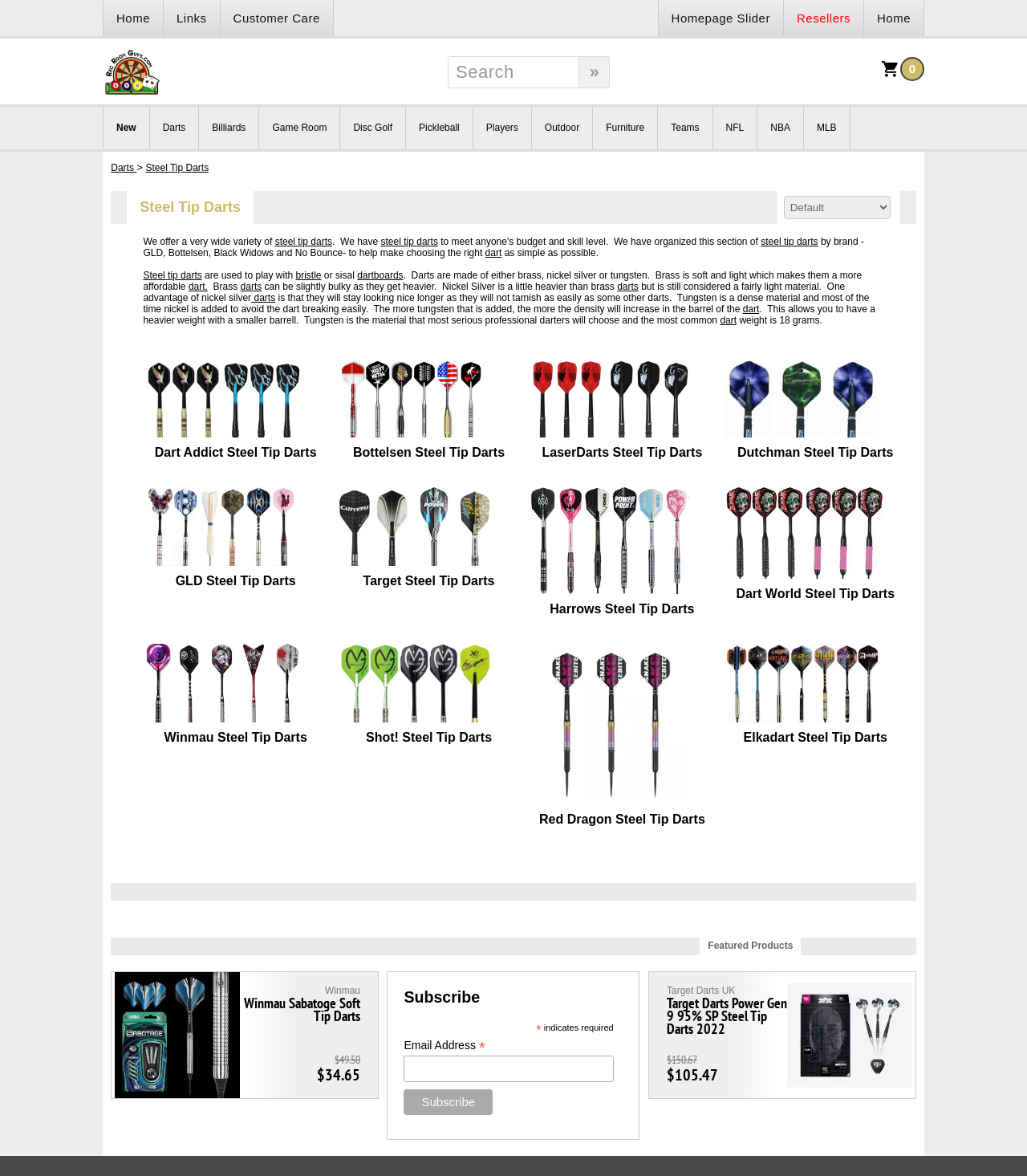Determine the title of the webpage and give its text content.

Steel Tip Darts